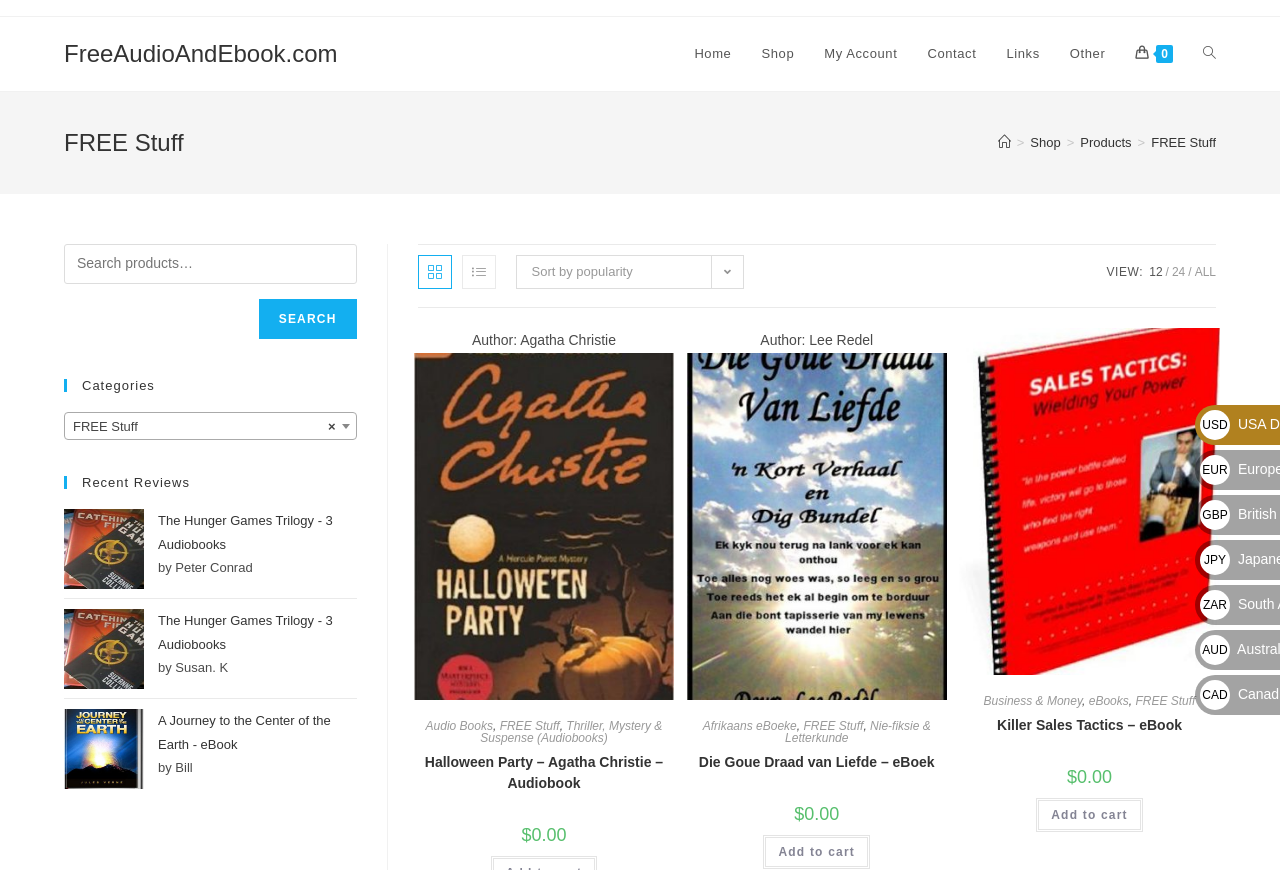Give a short answer to this question using one word or a phrase:
What is the category of 'Killer Sales Tactics – eBook'?

Business & Money